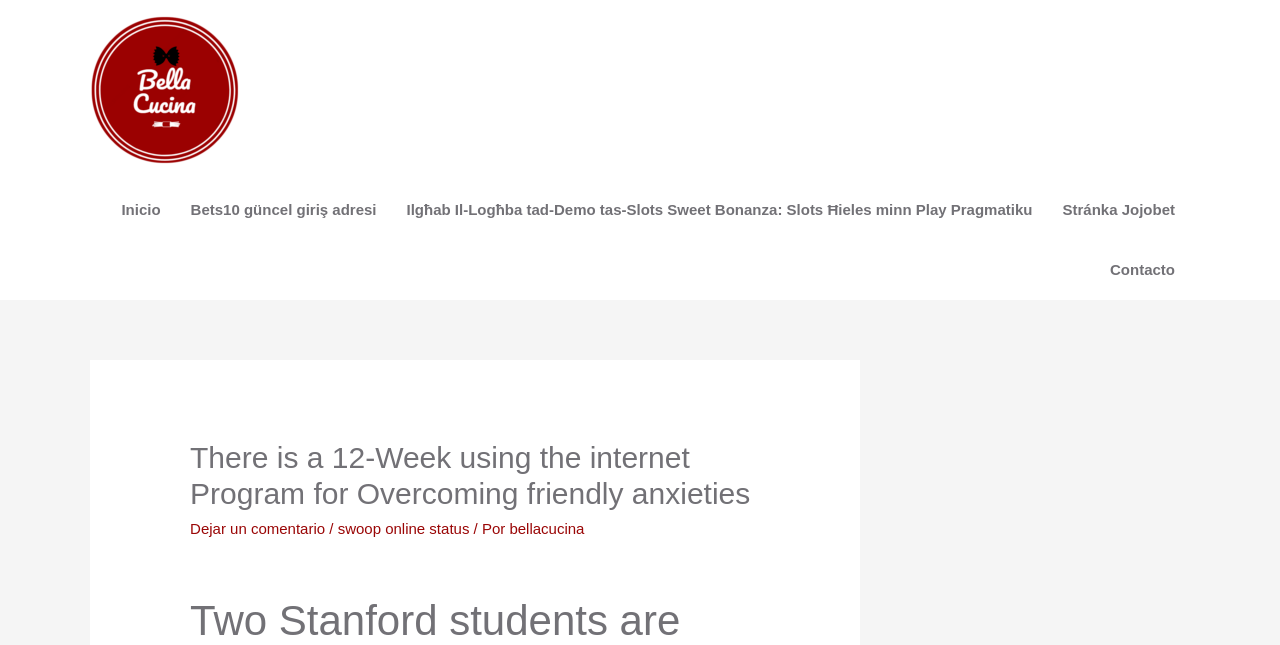Please determine the bounding box coordinates of the area that needs to be clicked to complete this task: 'visit bellacucina website'. The coordinates must be four float numbers between 0 and 1, formatted as [left, top, right, bottom].

[0.07, 0.124, 0.188, 0.15]